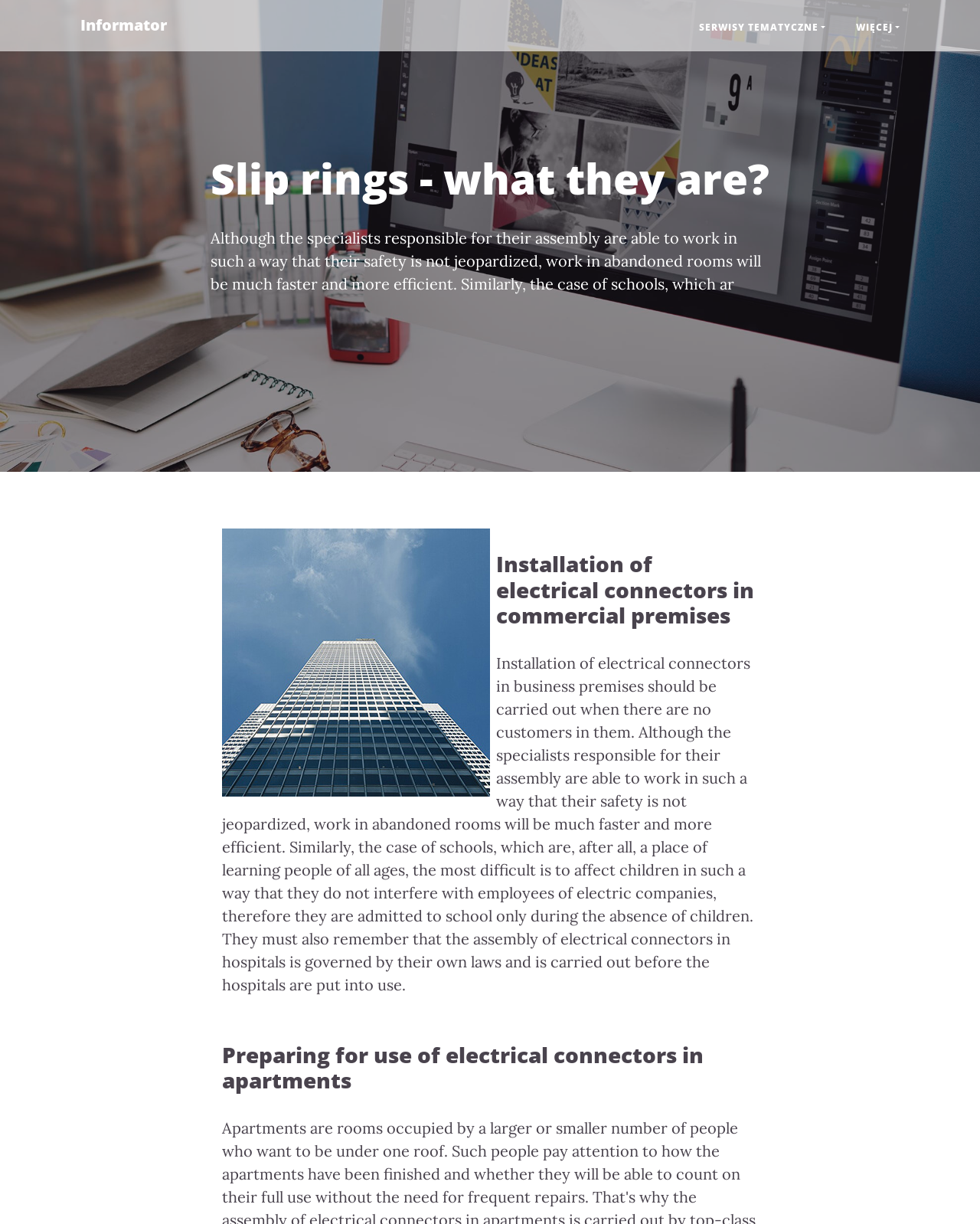What is the purpose of installing electrical connectors in abandoned rooms?
Refer to the image and provide a detailed answer to the question.

The text states that 'work in abandoned rooms will be much faster and more efficient.' This suggests that the purpose of installing electrical connectors in abandoned rooms is to allow for faster and more efficient work.